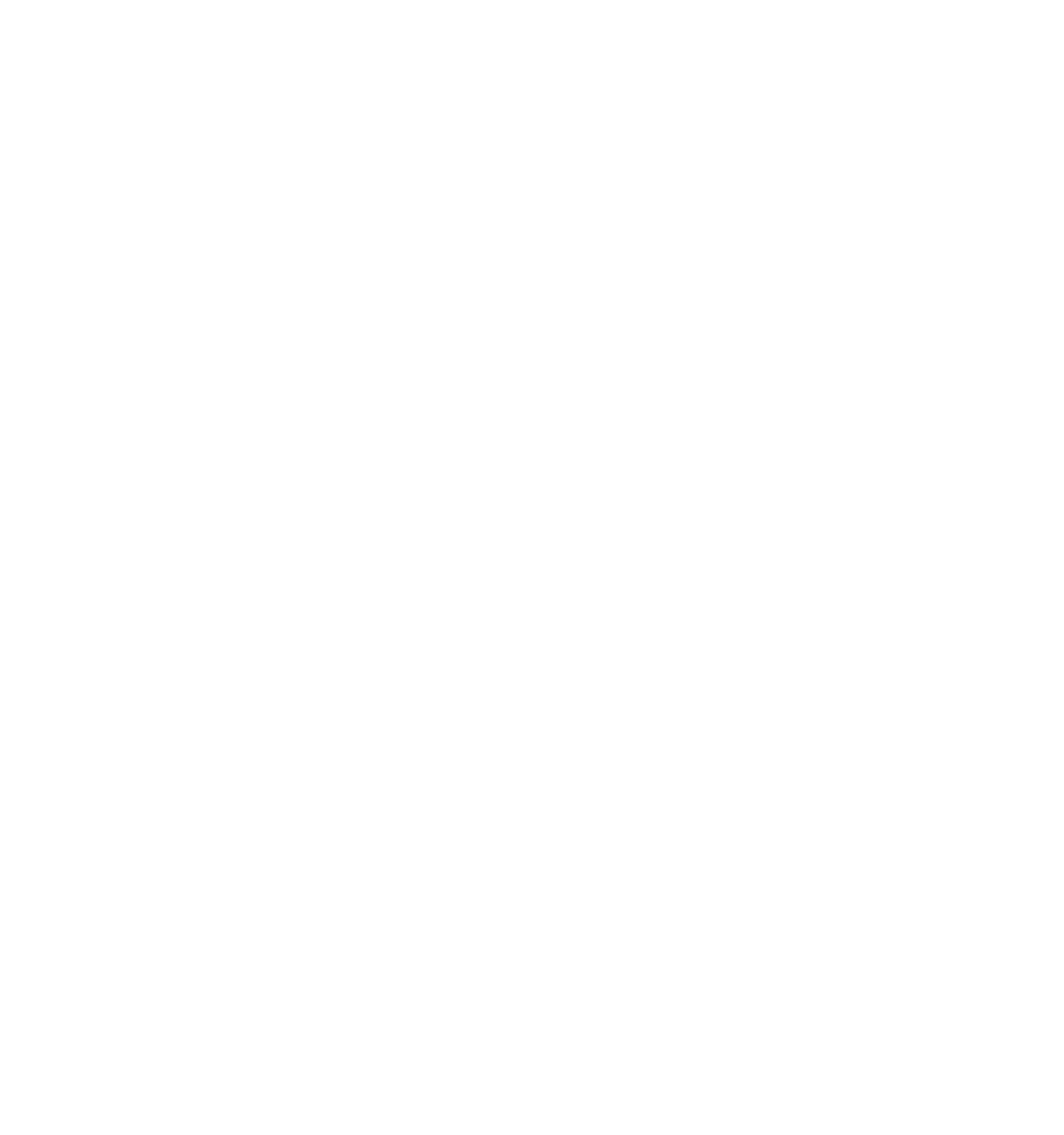Please identify the bounding box coordinates of where to click in order to follow the instruction: "Click the link to view Canadian tariffs".

[0.269, 0.134, 0.497, 0.163]